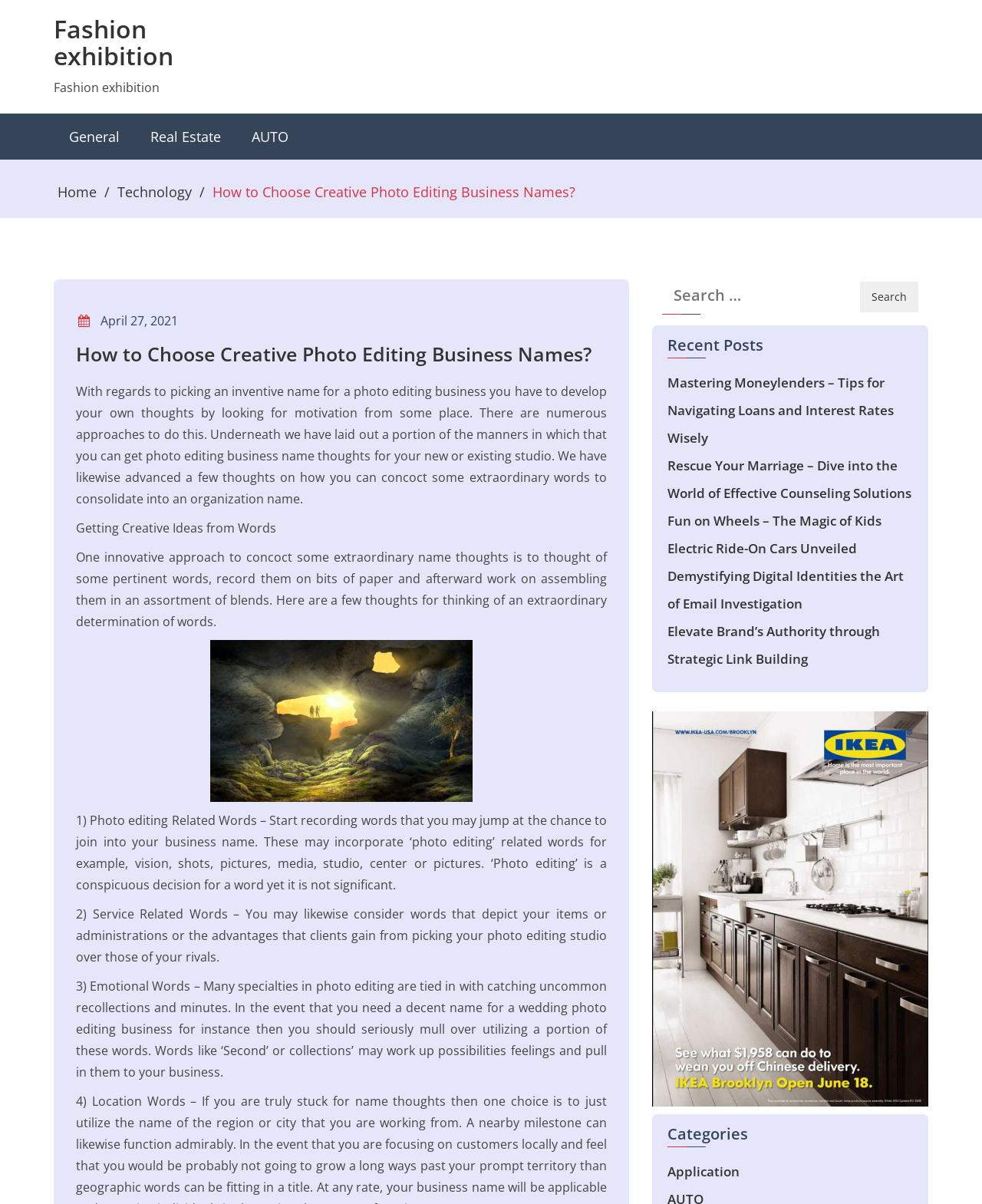Locate the bounding box coordinates of the area where you should click to accomplish the instruction: "Visit BENDIGO BRASS".

None